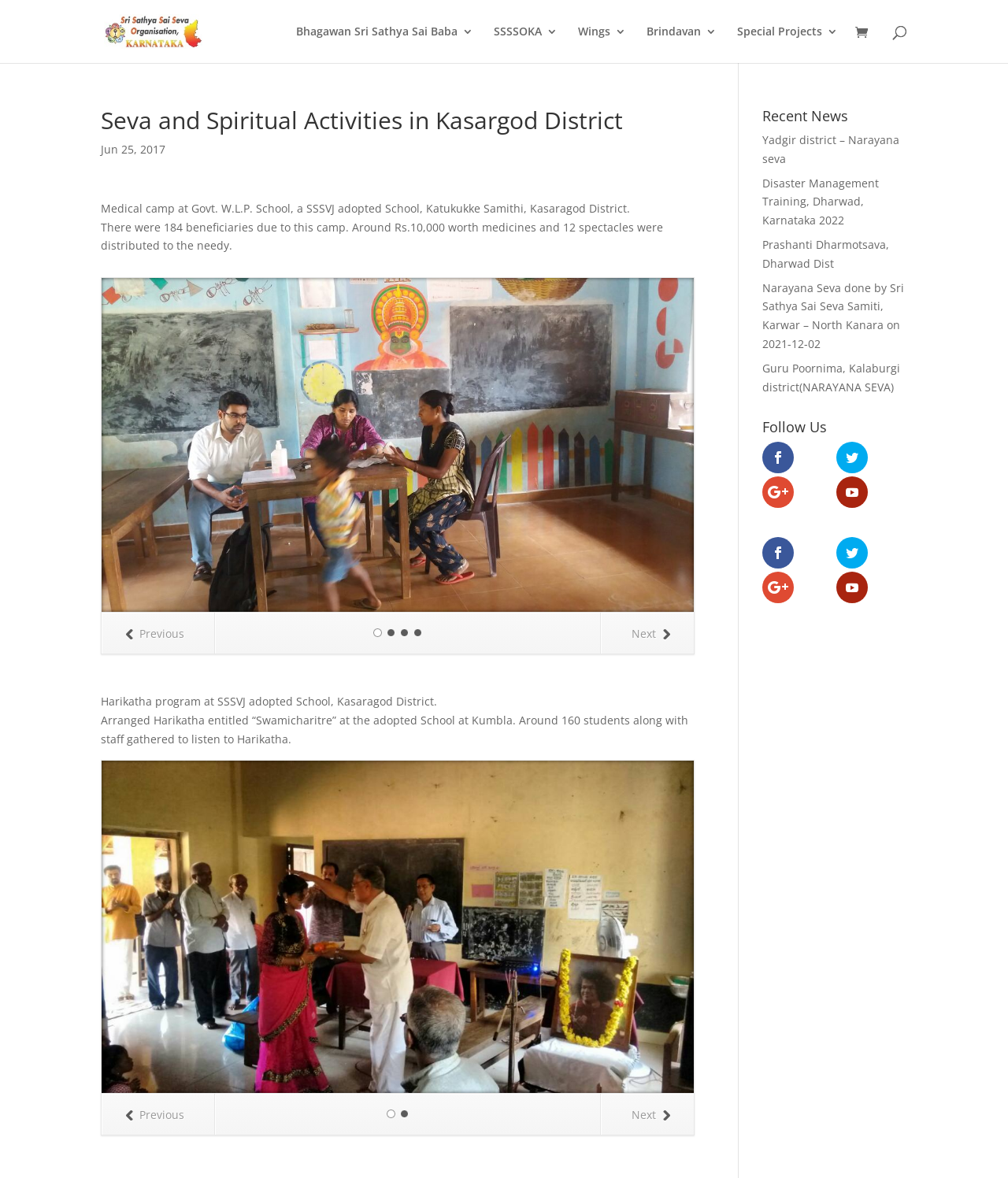Could you determine the bounding box coordinates of the clickable element to complete the instruction: "Search for something"? Provide the coordinates as four float numbers between 0 and 1, i.e., [left, top, right, bottom].

None